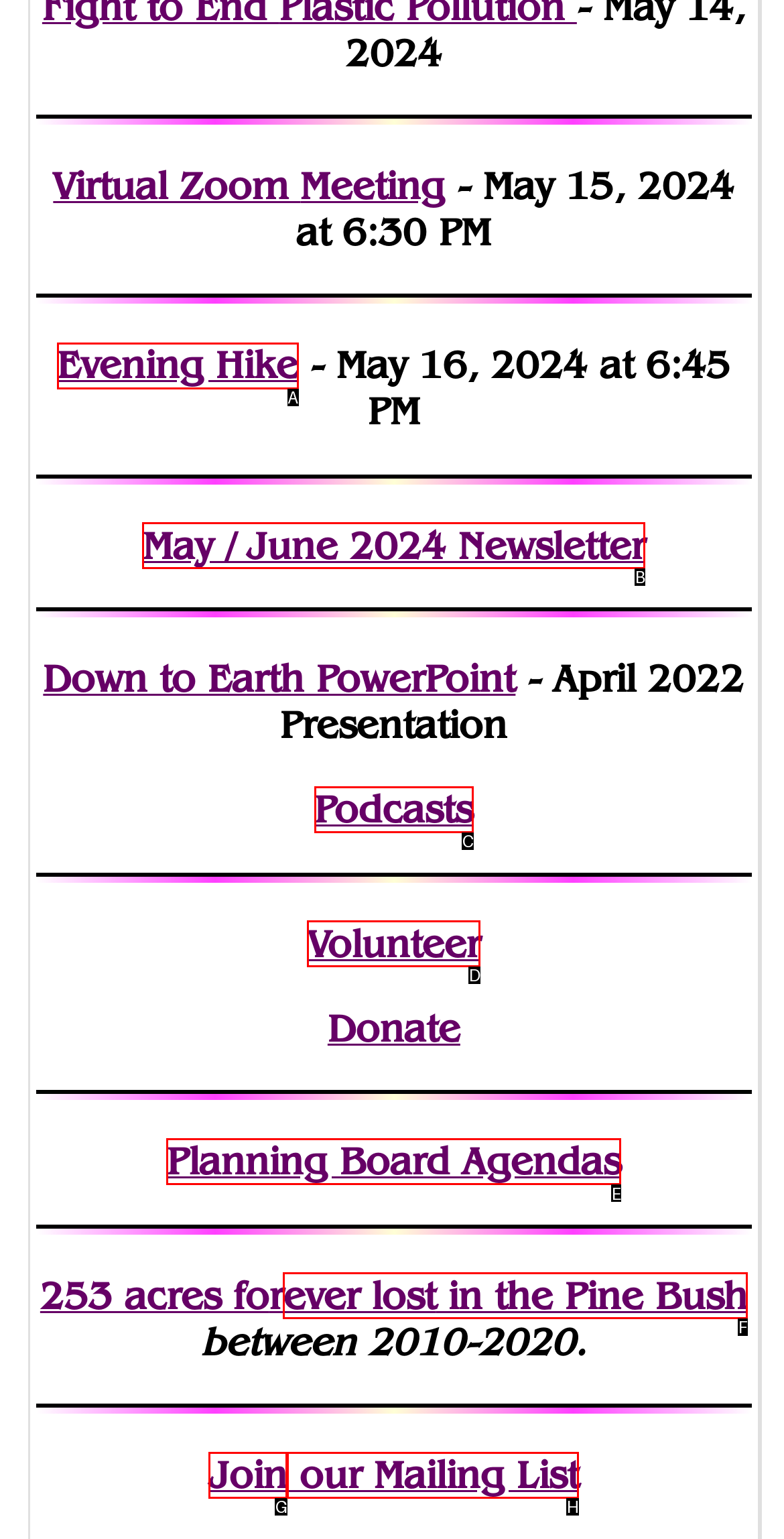Determine which HTML element should be clicked for this task: Listen to Podcasts
Provide the option's letter from the available choices.

C